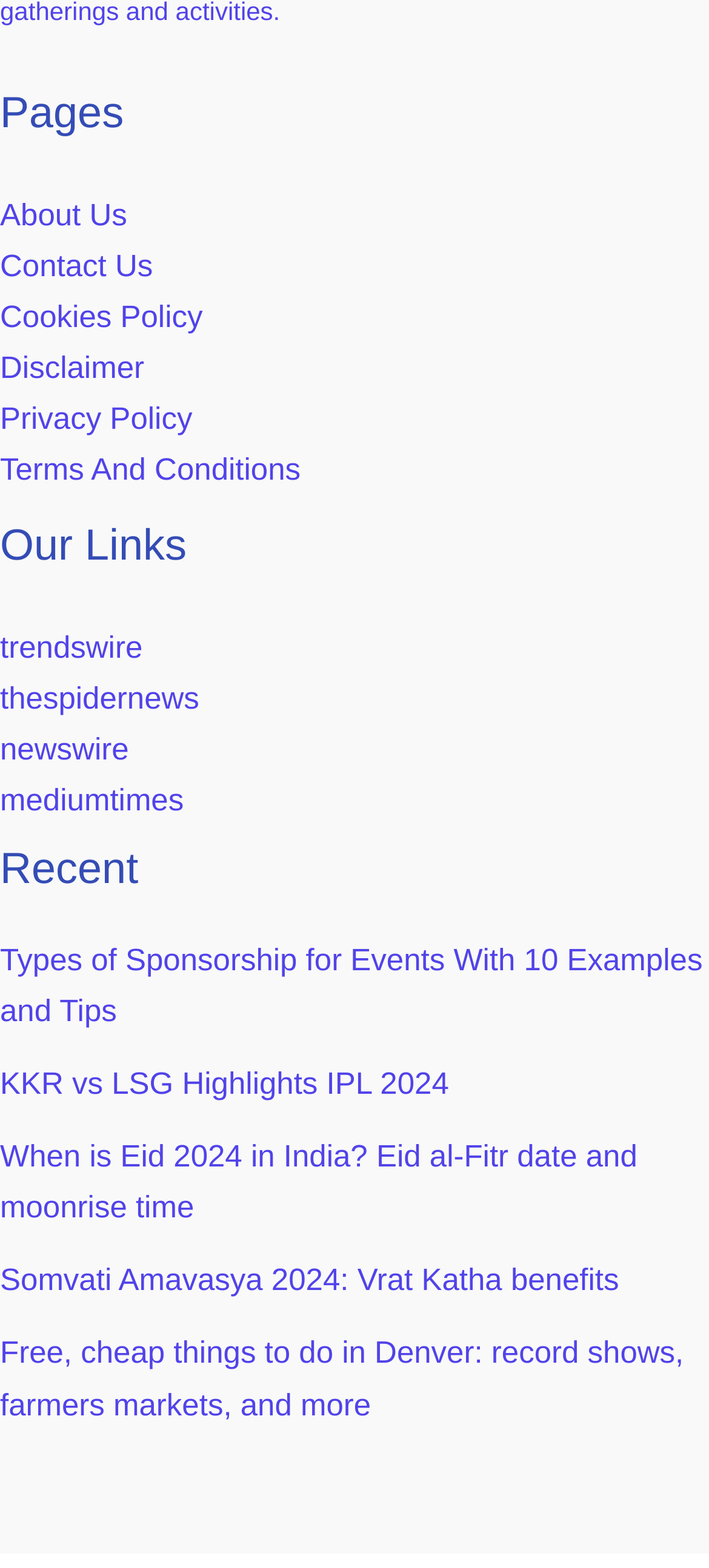Please find the bounding box coordinates of the element that must be clicked to perform the given instruction: "view recent article about Types of Sponsorship for Events". The coordinates should be four float numbers from 0 to 1, i.e., [left, top, right, bottom].

[0.0, 0.602, 0.991, 0.656]